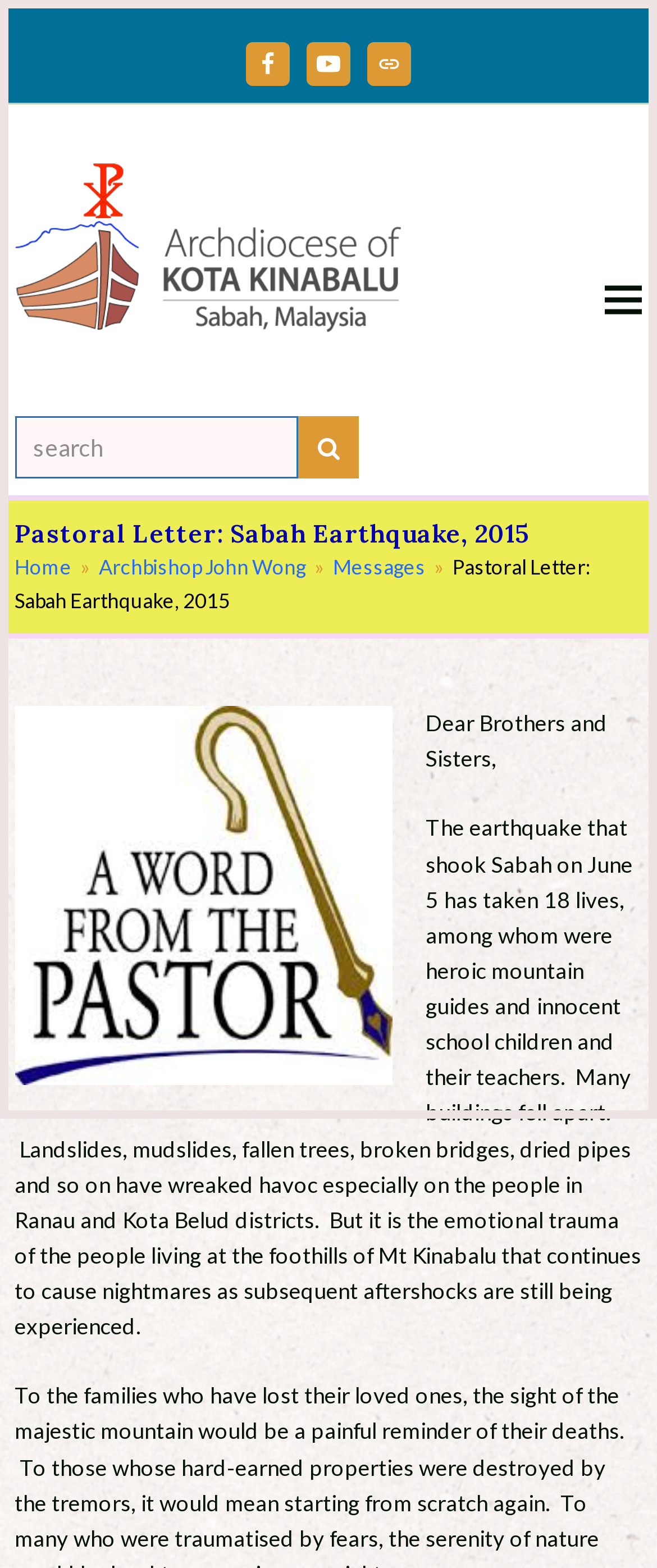Can you find the bounding box coordinates for the UI element given this description: "Facebook"? Provide the coordinates as four float numbers between 0 and 1: [left, top, right, bottom].

[0.374, 0.027, 0.441, 0.055]